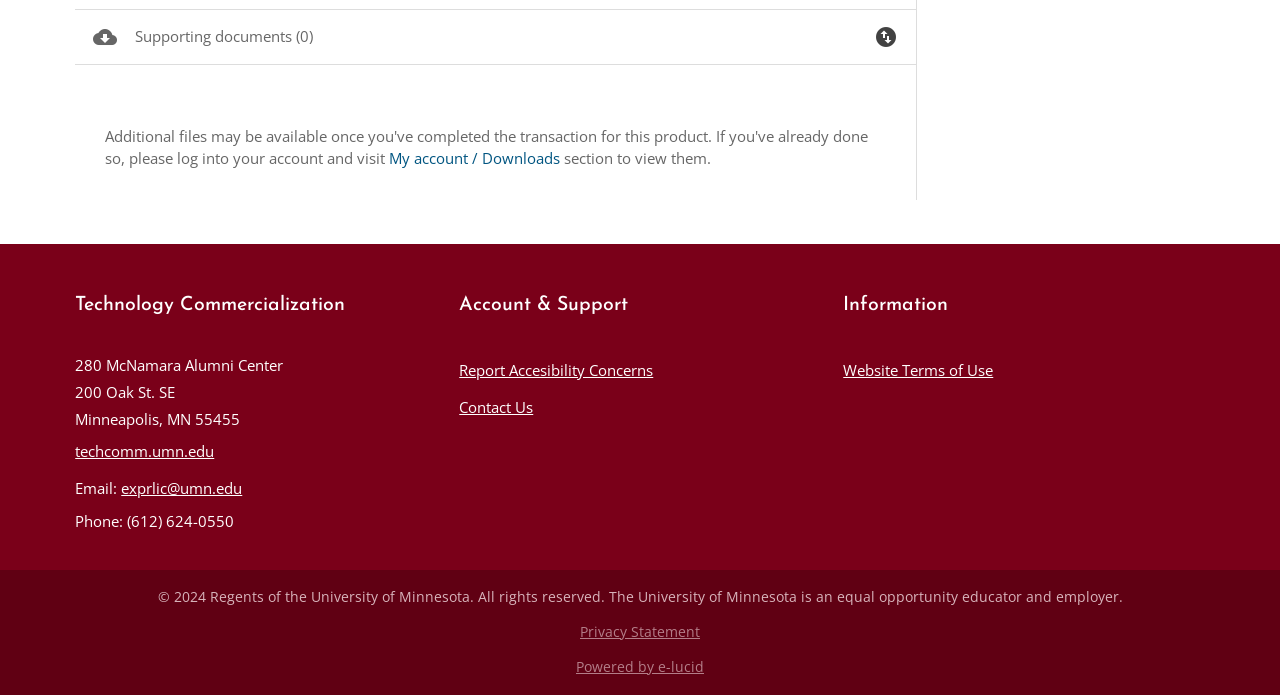Identify the bounding box for the described UI element: "Powered by e-lucid".

[0.45, 0.946, 0.55, 0.972]